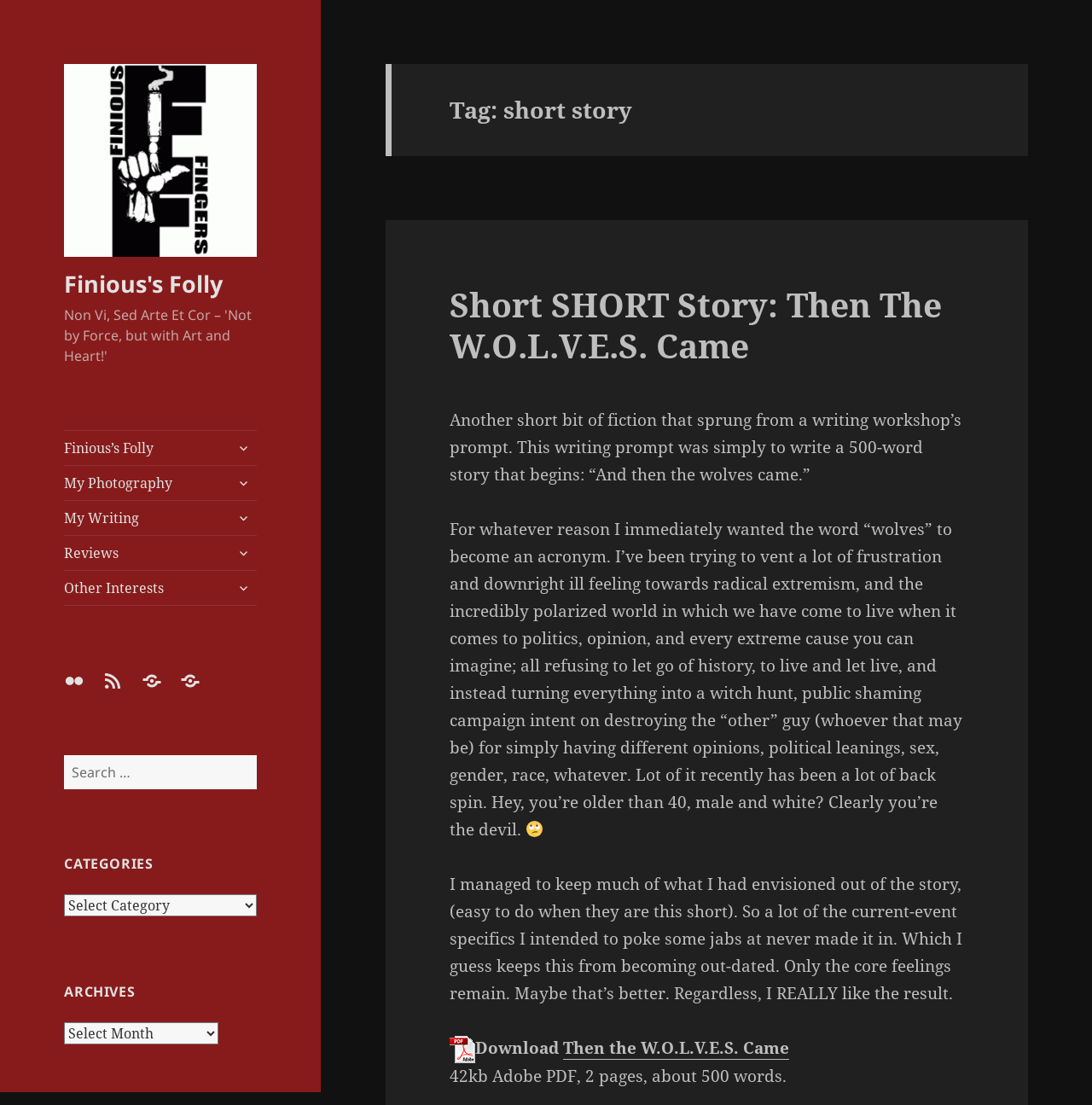Find and indicate the bounding box coordinates of the region you should select to follow the given instruction: "View 'My Photography'".

[0.059, 0.422, 0.235, 0.453]